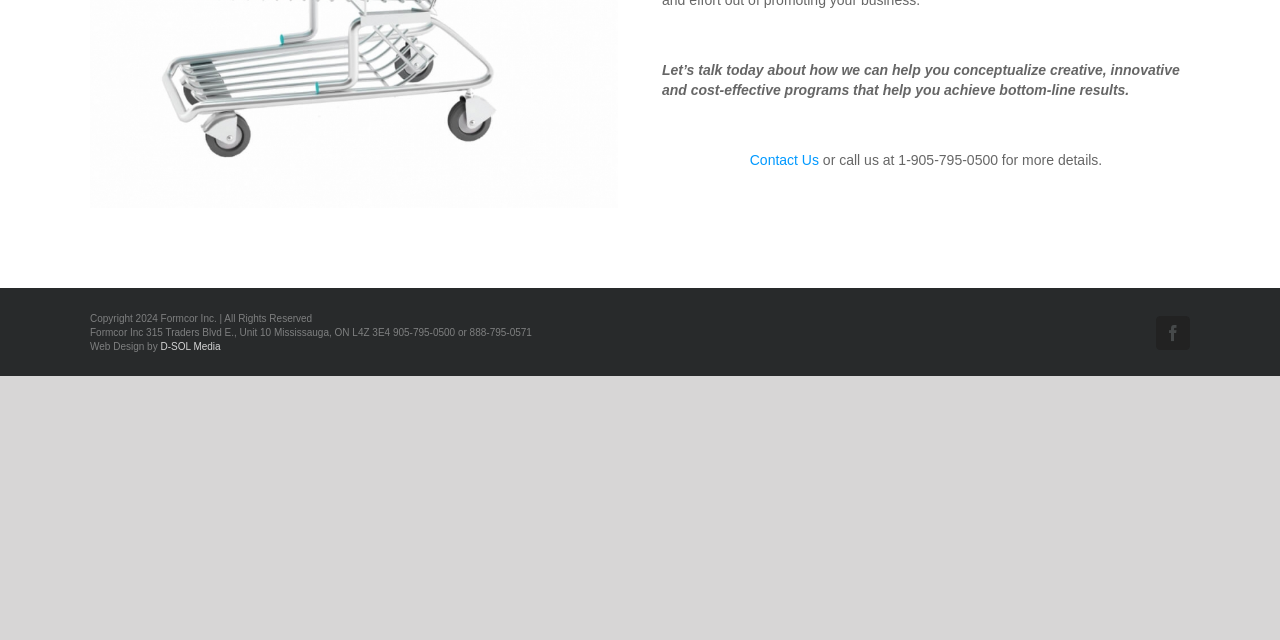Find the bounding box coordinates of the UI element according to this description: "D-SOL Media".

[0.125, 0.534, 0.172, 0.551]